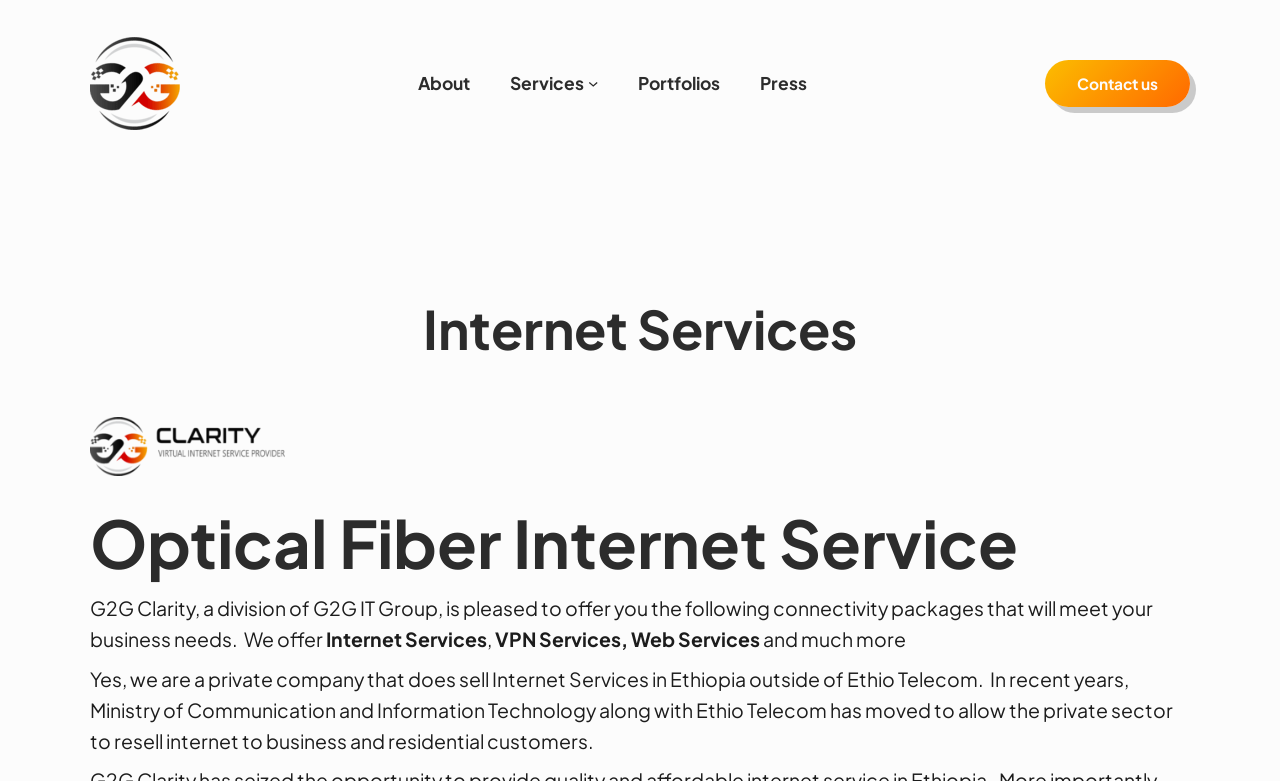Carefully observe the image and respond to the question with a detailed answer:
Who allowed the private sector to resell internet?

According to the text 'Ministry of Communication and Information Technology along with Ethio Telecom has moved to allow the private sector to resell internet to business and residential customers.', it was the Ministry of Communication and Information Technology, along with Ethio Telecom, that allowed the private sector to resell internet.